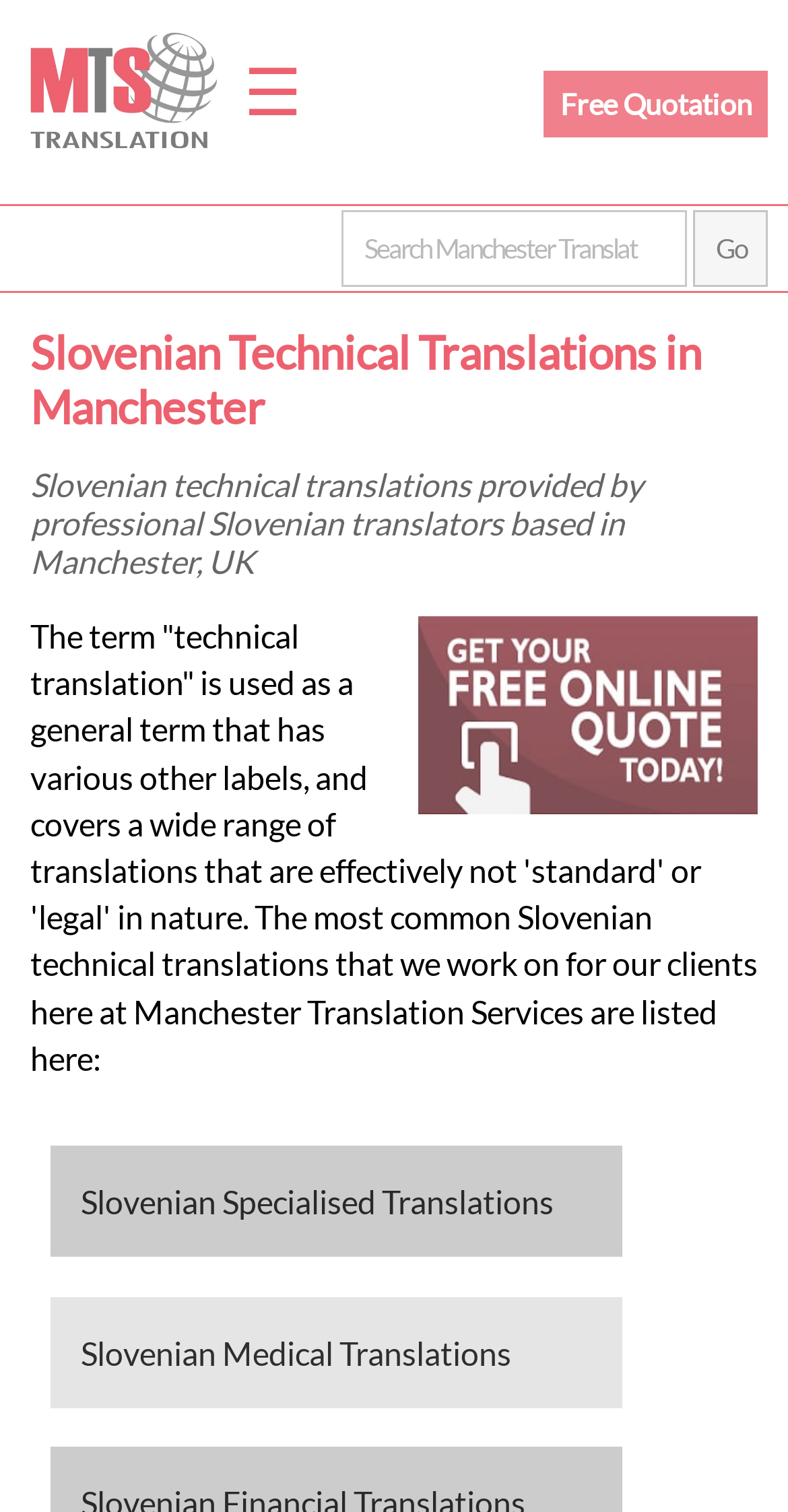Show me the bounding box coordinates of the clickable region to achieve the task as per the instruction: "Click the eHotelier logo".

None